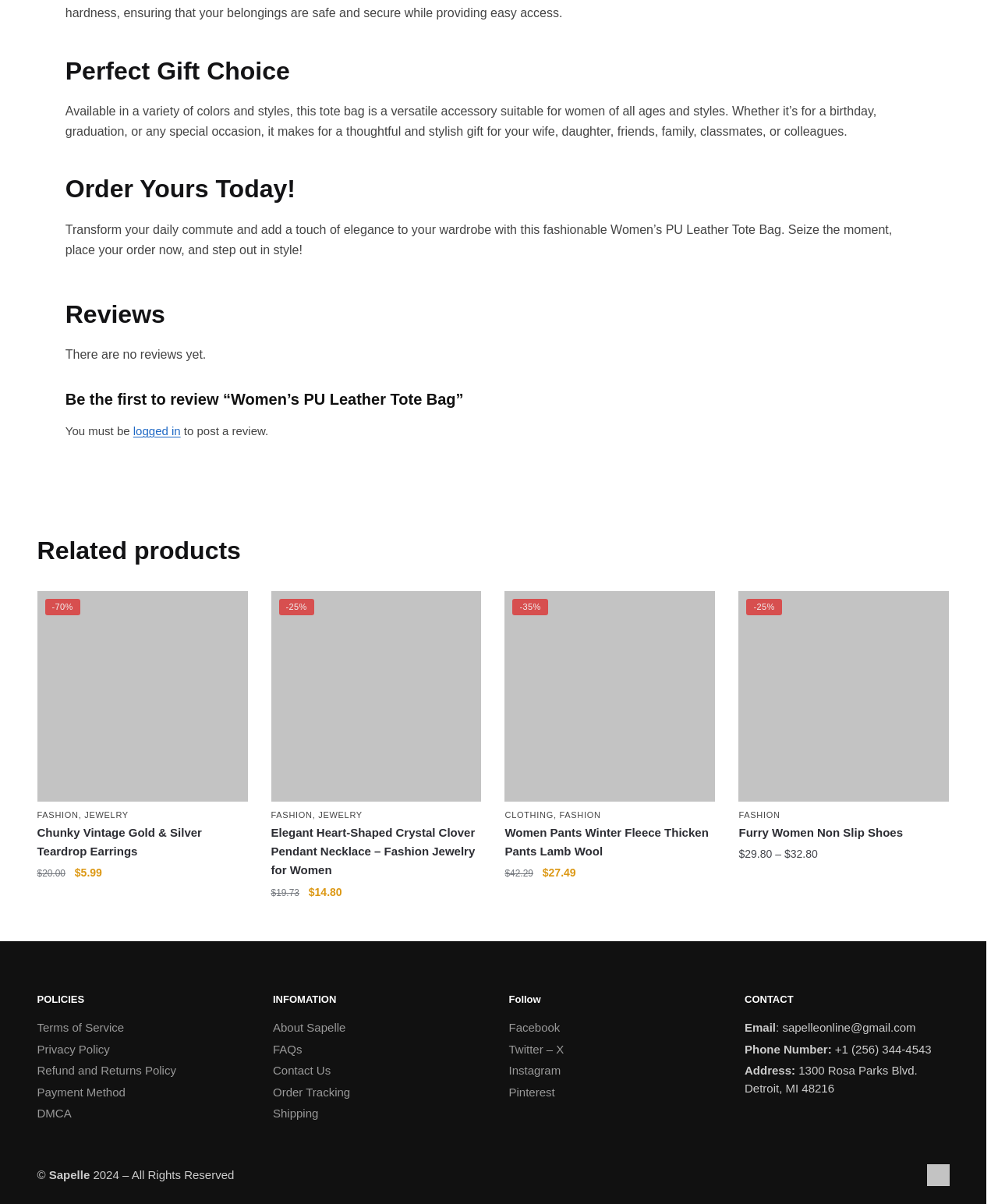Respond to the question below with a single word or phrase:
What is the contact email address of Sapelle?

sapelleonline@gmail.com